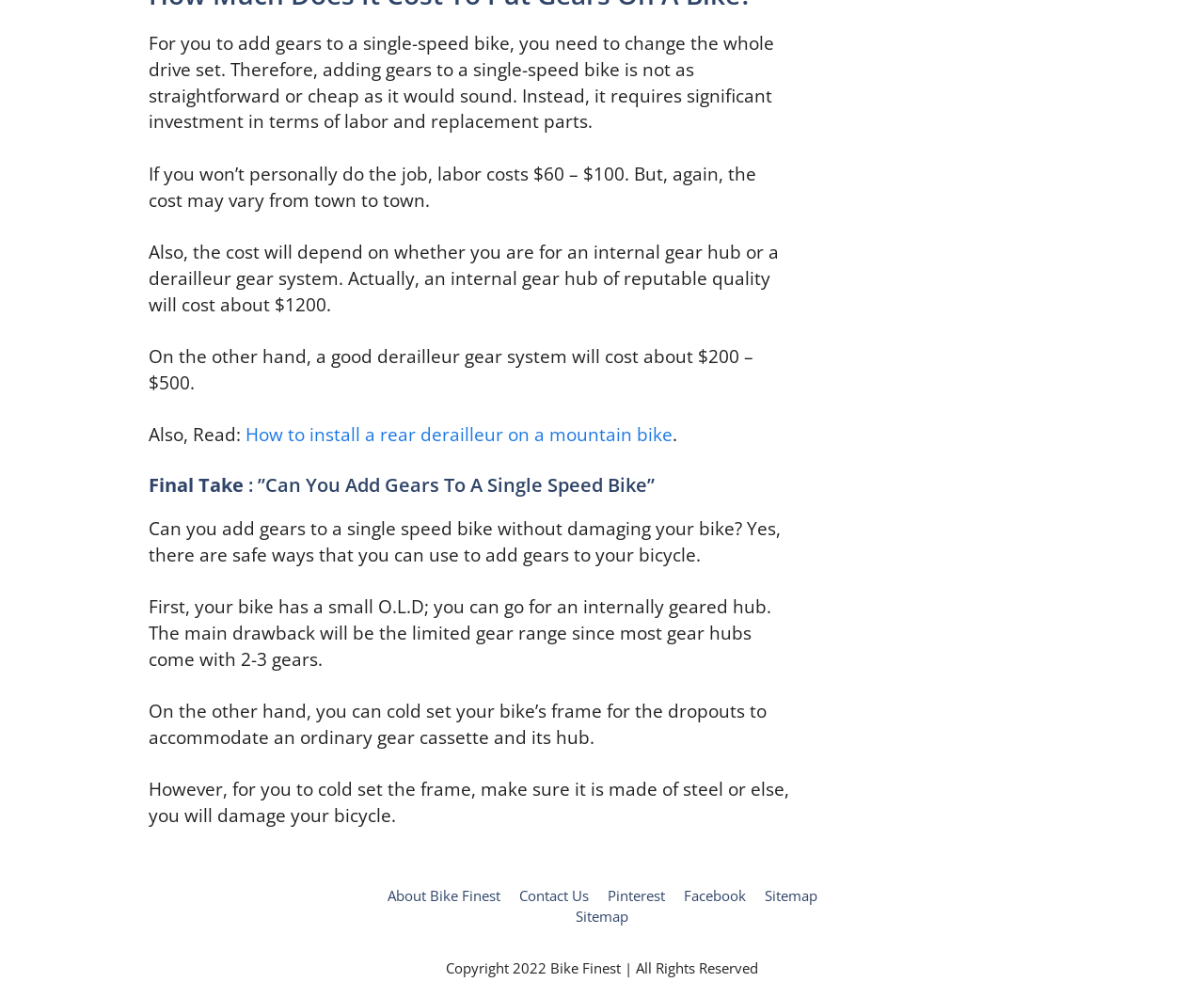Reply to the question below using a single word or brief phrase:
What is the alternative to an internal gear hub?

Derailleur gear system